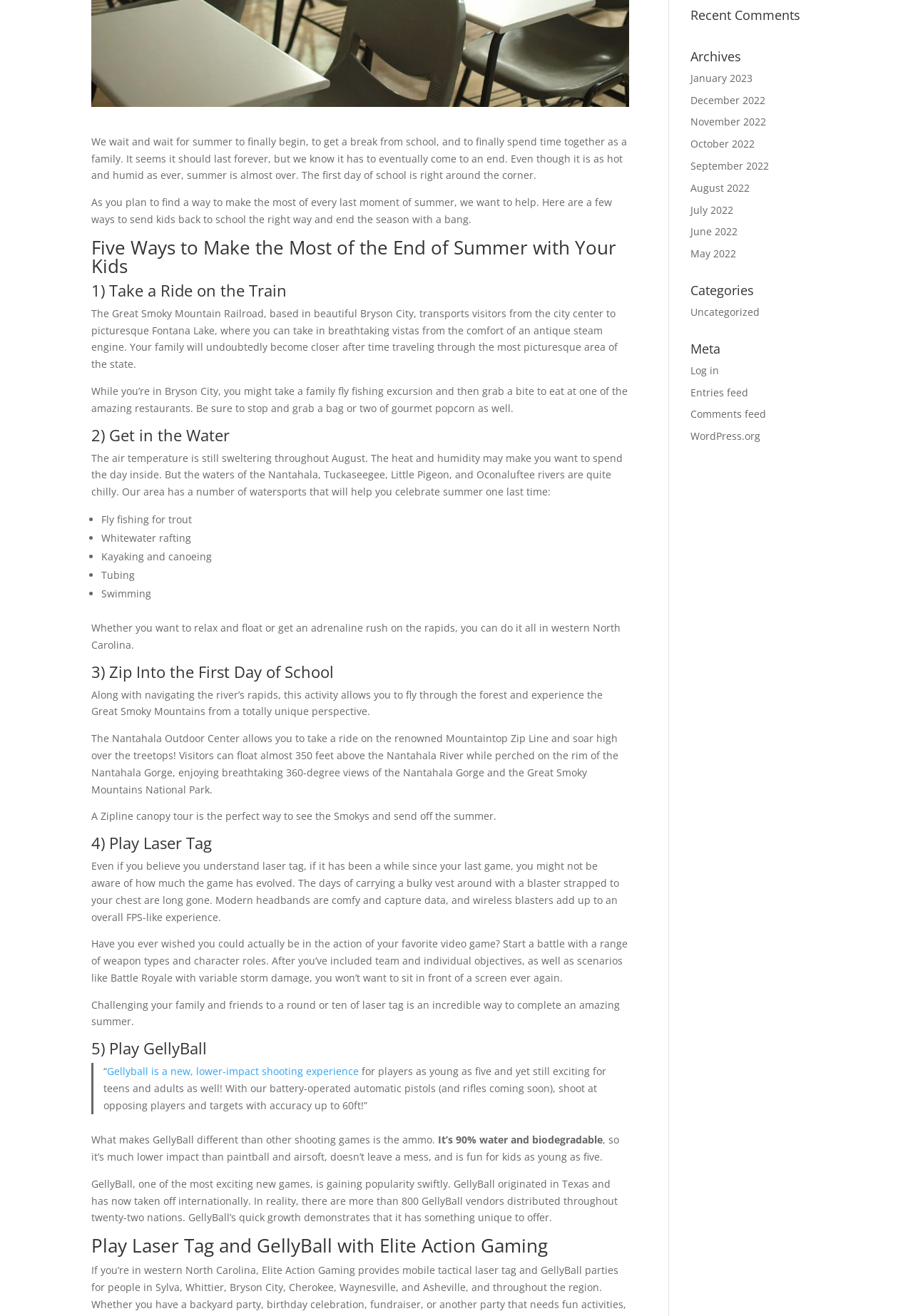Please find the bounding box for the UI component described as follows: "Uncategorized".

[0.756, 0.232, 0.832, 0.242]